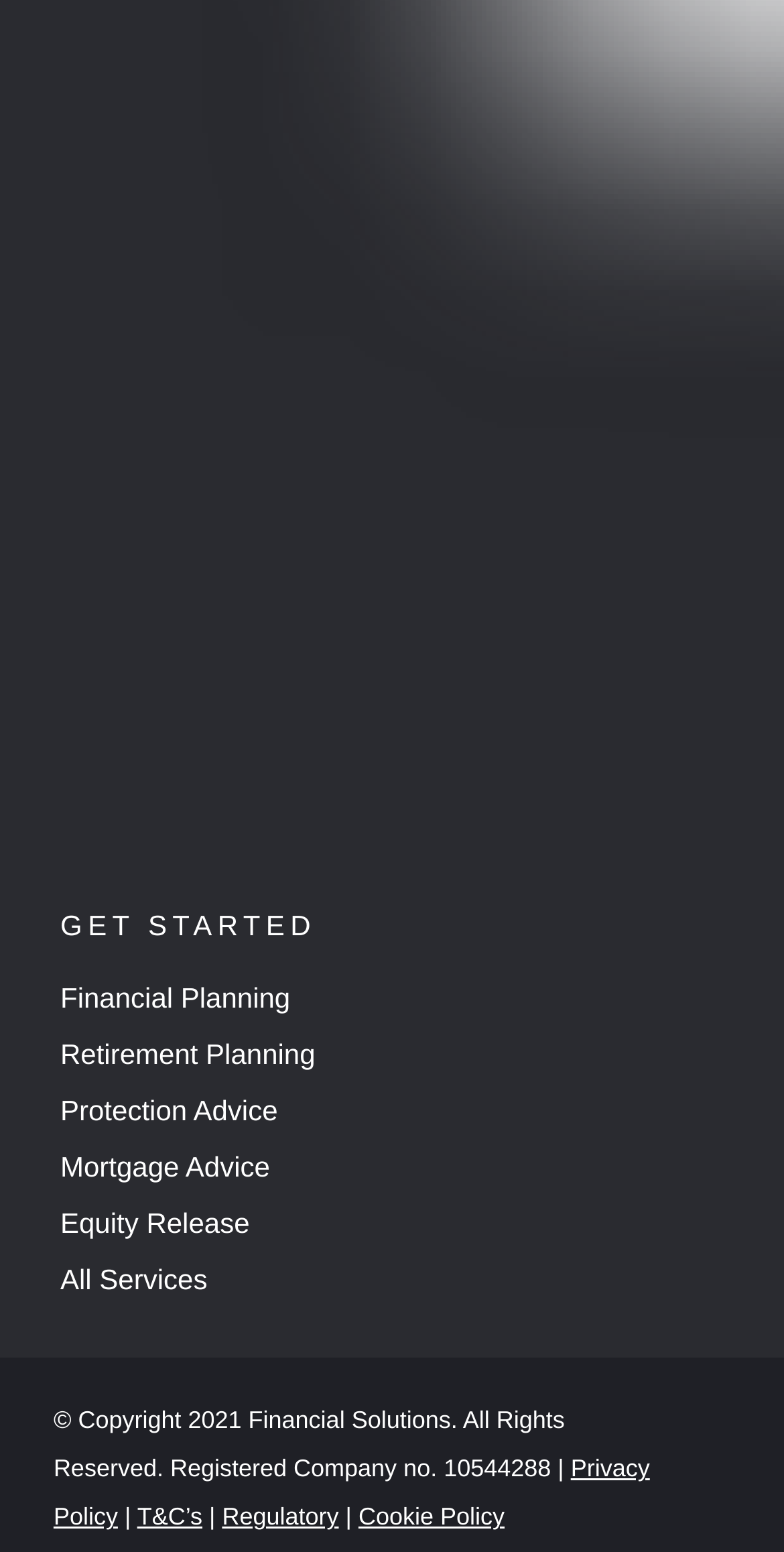Please provide a comprehensive answer to the question based on the screenshot: What is the second service offered?

The second service offered is 'Retirement Planning' which is a link located at the top of the webpage with a bounding box coordinate of [0.077, 0.668, 0.402, 0.689].